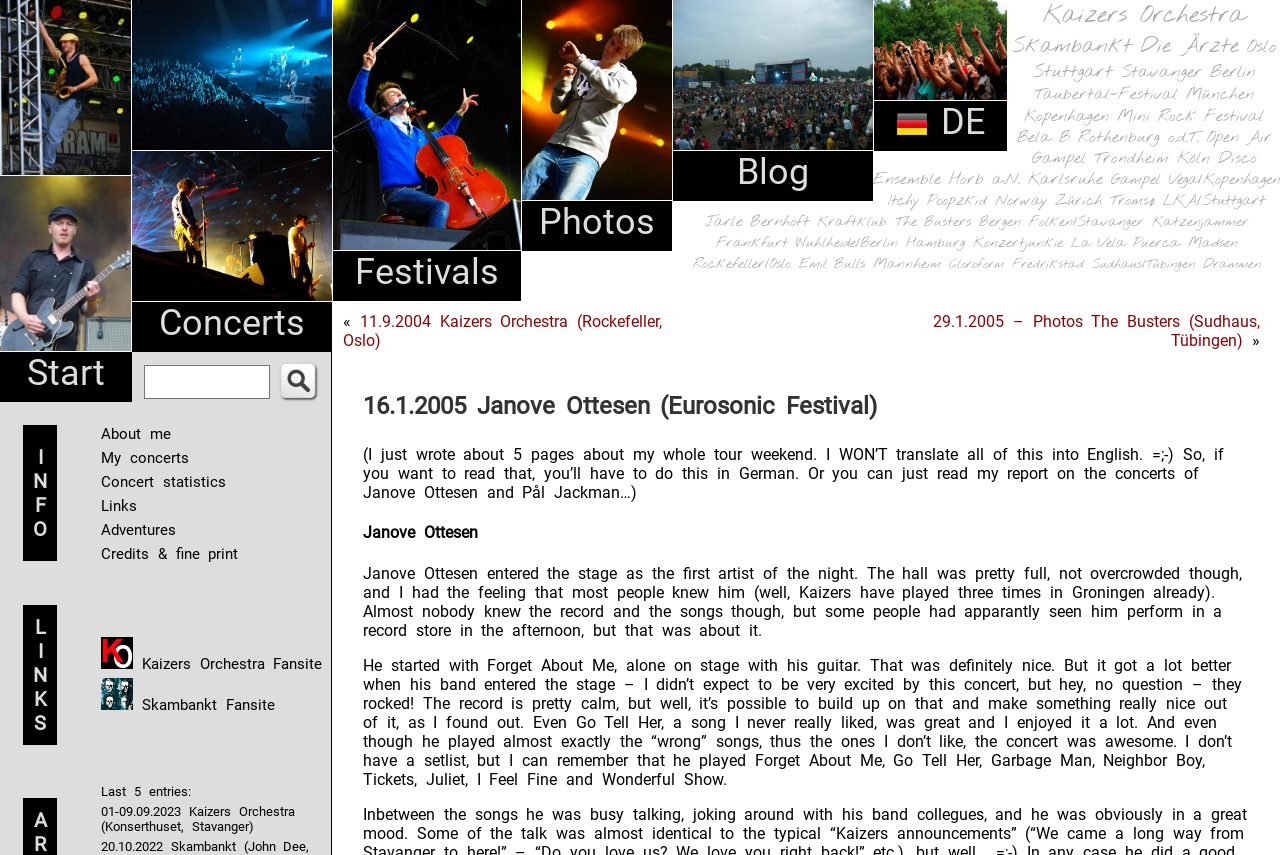What is the name of the link located at the top-left corner of the webpage?
Answer with a single word or phrase by referring to the visual content.

Start